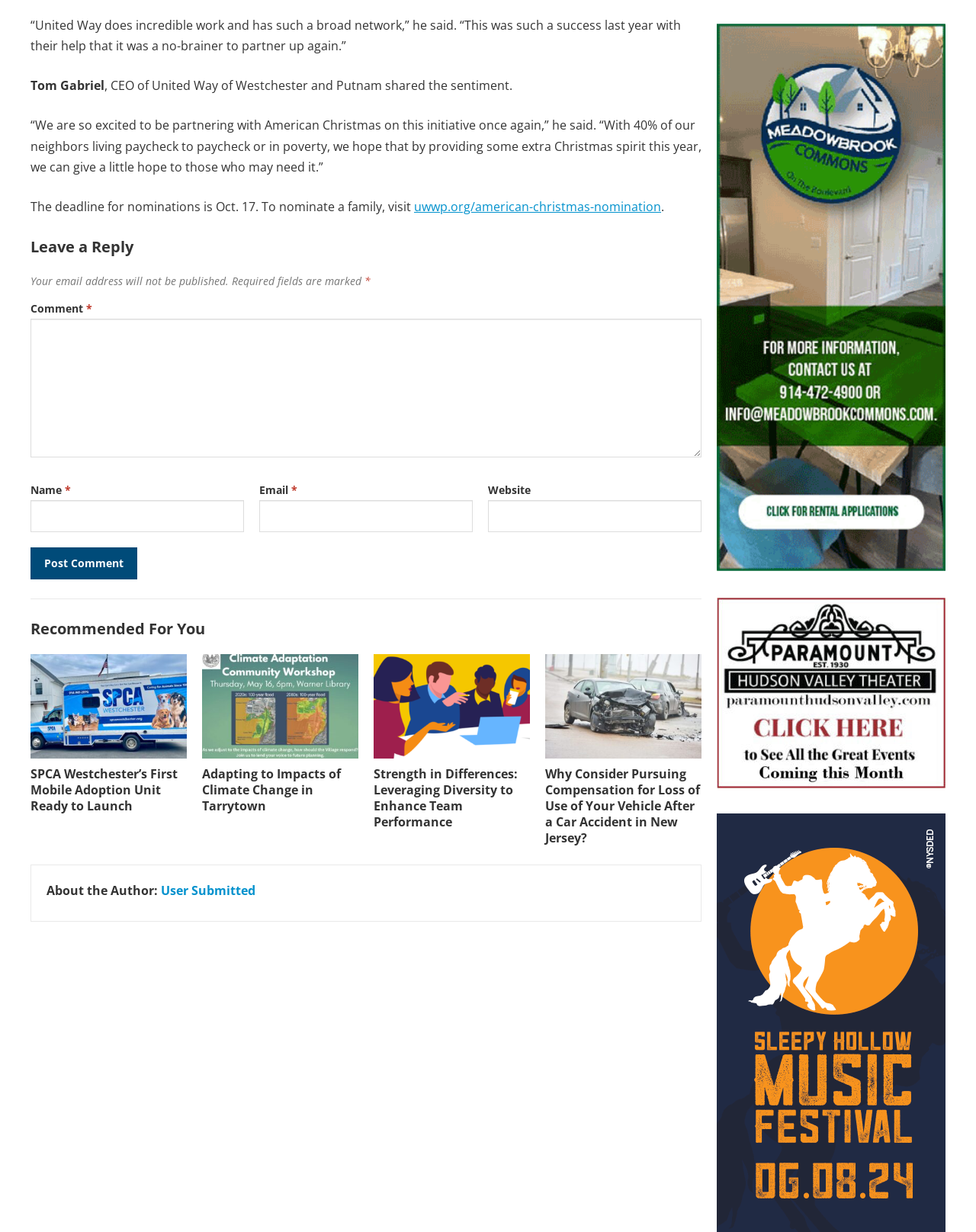Highlight the bounding box coordinates of the element that should be clicked to carry out the following instruction: "Post a comment". The coordinates must be given as four float numbers ranging from 0 to 1, i.e., [left, top, right, bottom].

[0.031, 0.444, 0.141, 0.47]